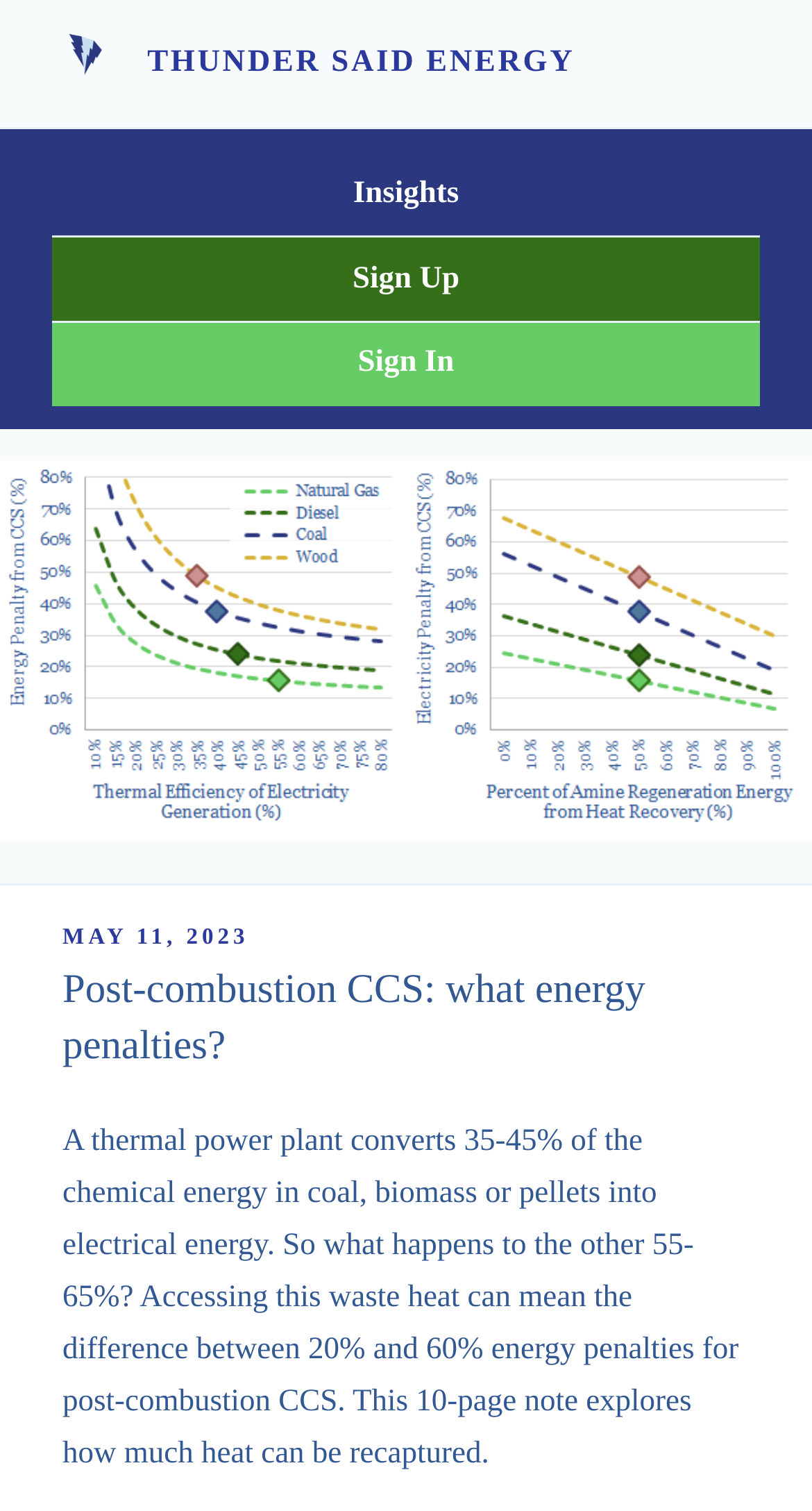When was the post published?
Answer the question with a single word or phrase by looking at the picture.

MAY 11, 2023